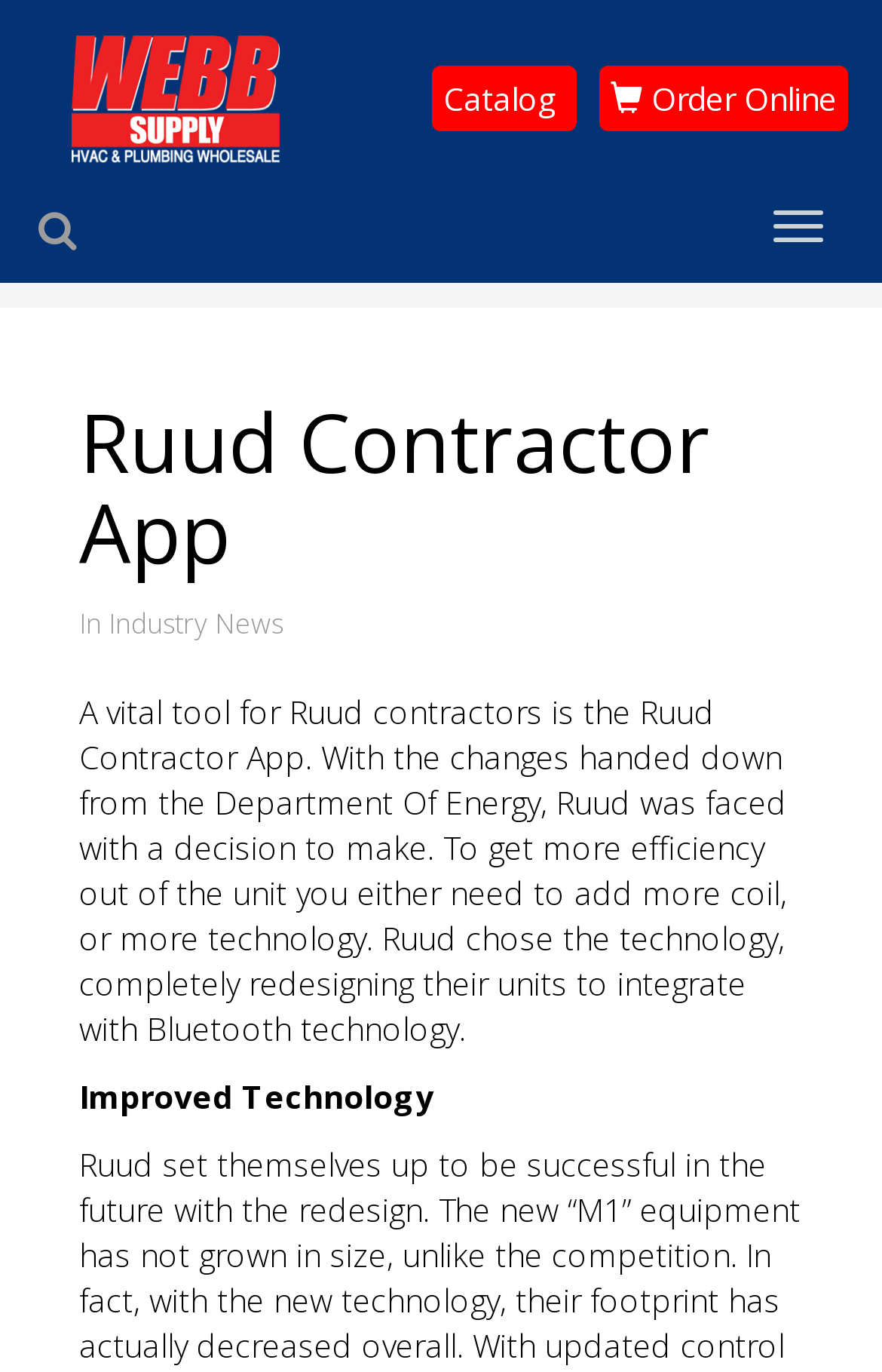Examine the screenshot and answer the question in as much detail as possible: What is the name of the app?

The name of the app can be found in the header section of the webpage, where it is written in a large font size, indicating its importance.